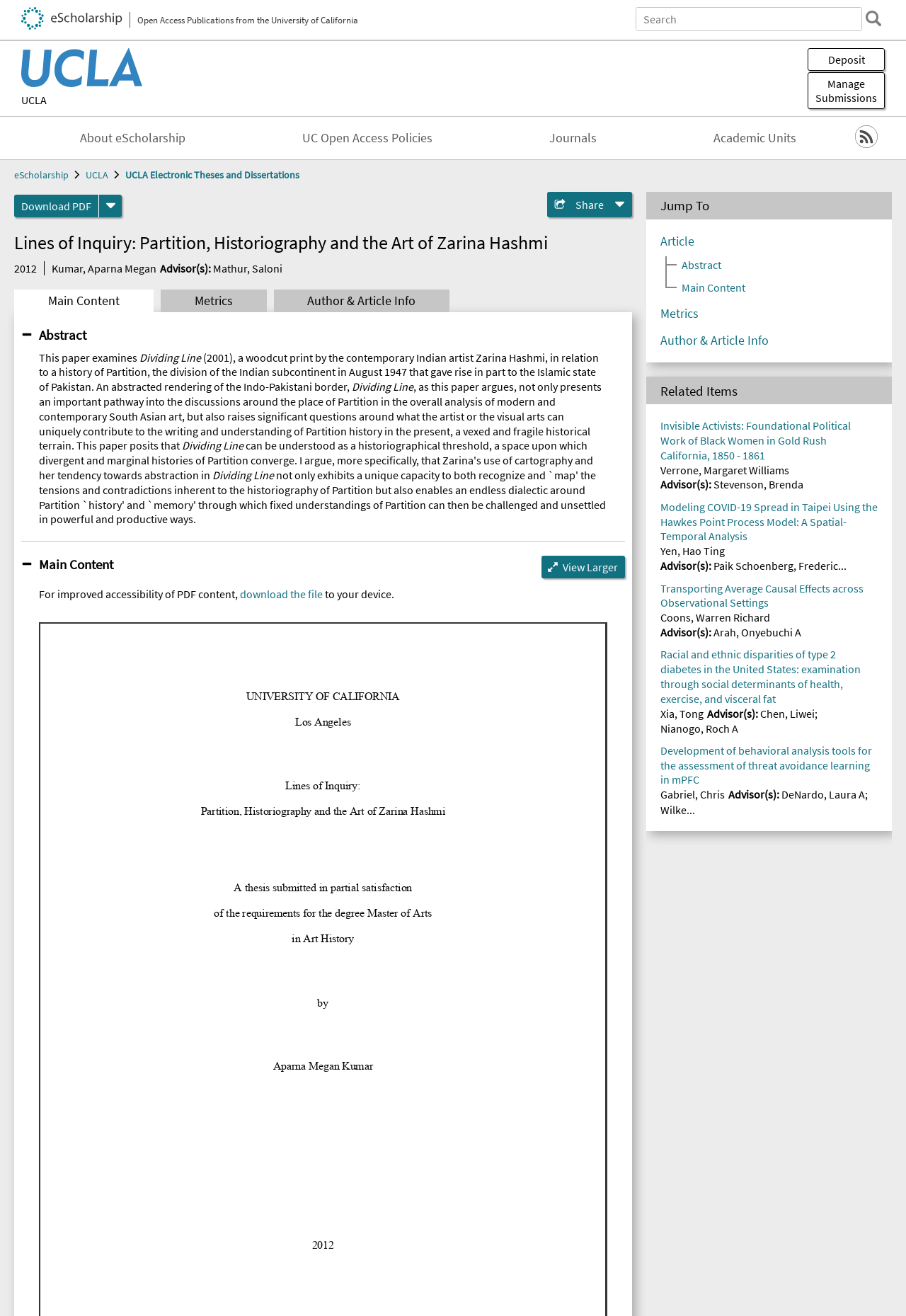Provide a short, one-word or phrase answer to the question below:
What is the year of publication of the paper?

2012